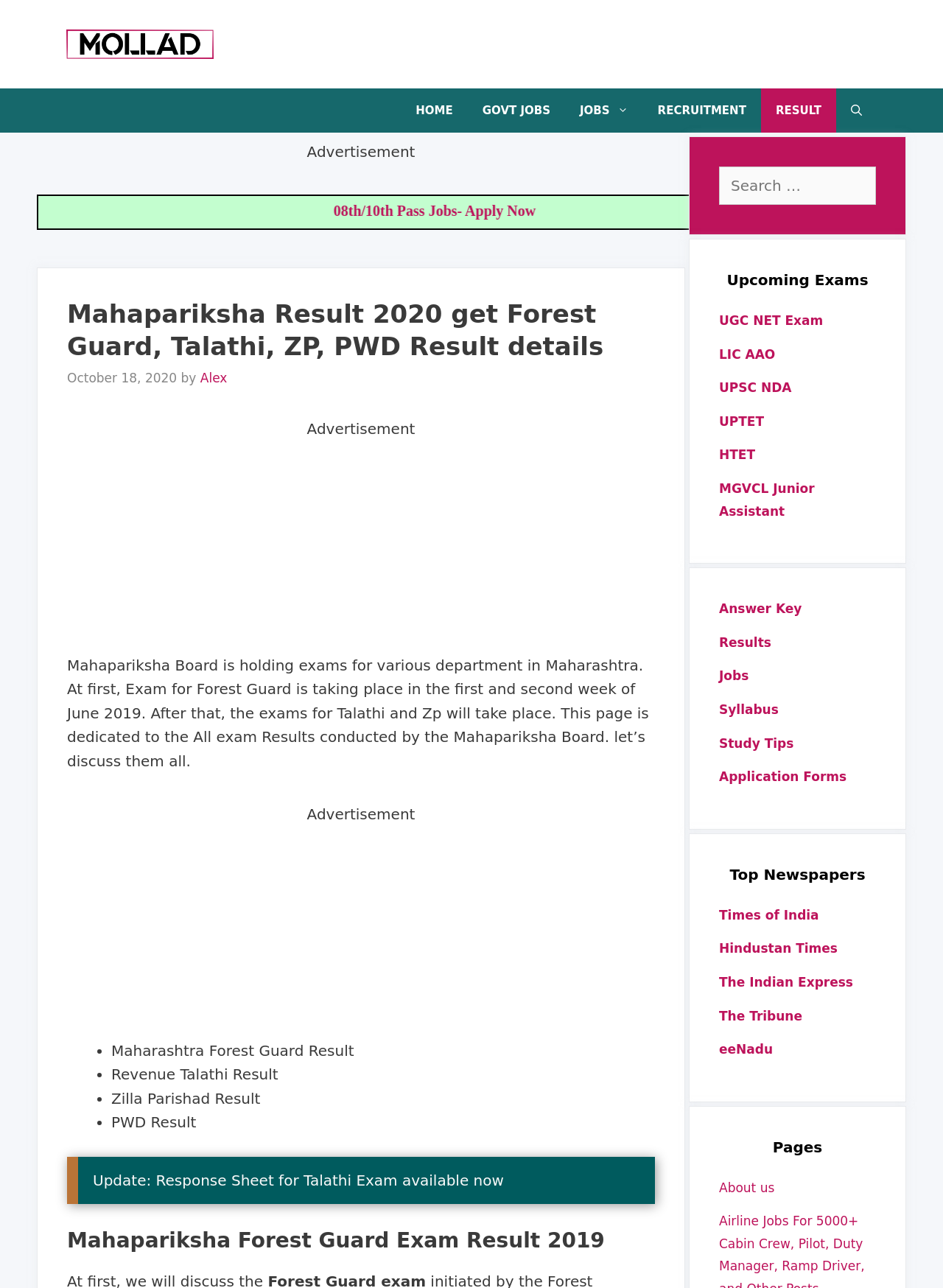Identify the bounding box of the HTML element described here: "Study Tips". Provide the coordinates as four float numbers between 0 and 1: [left, top, right, bottom].

[0.762, 0.571, 0.842, 0.583]